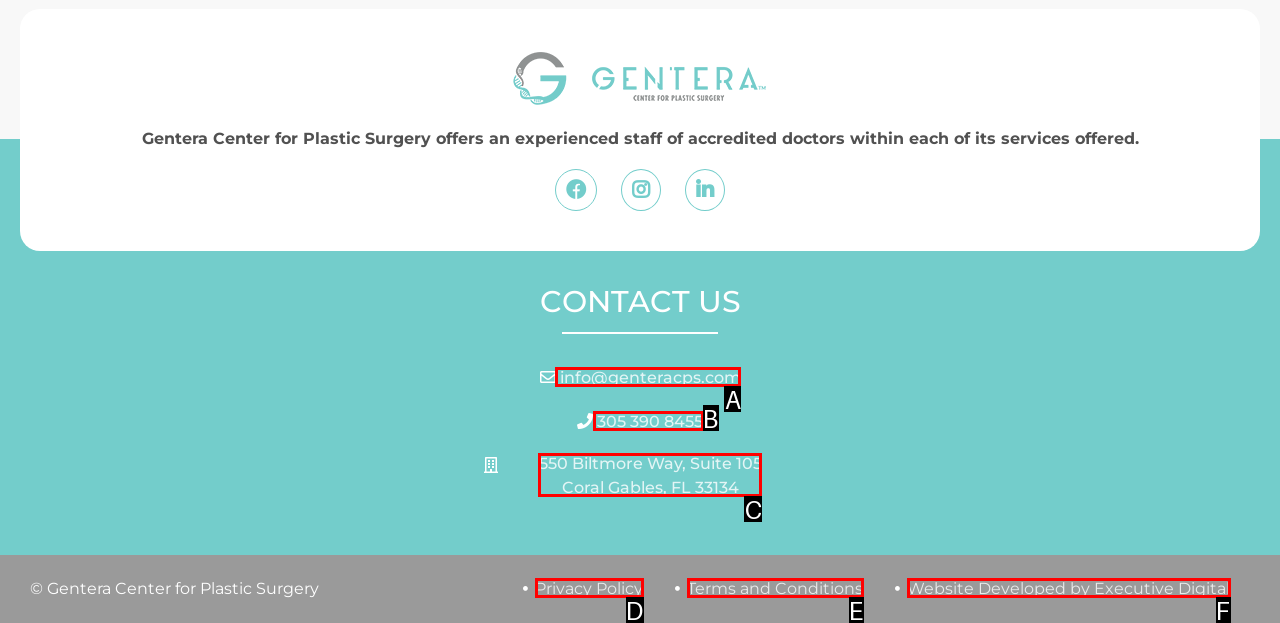Given the element description: Brokers
Pick the letter of the correct option from the list.

None